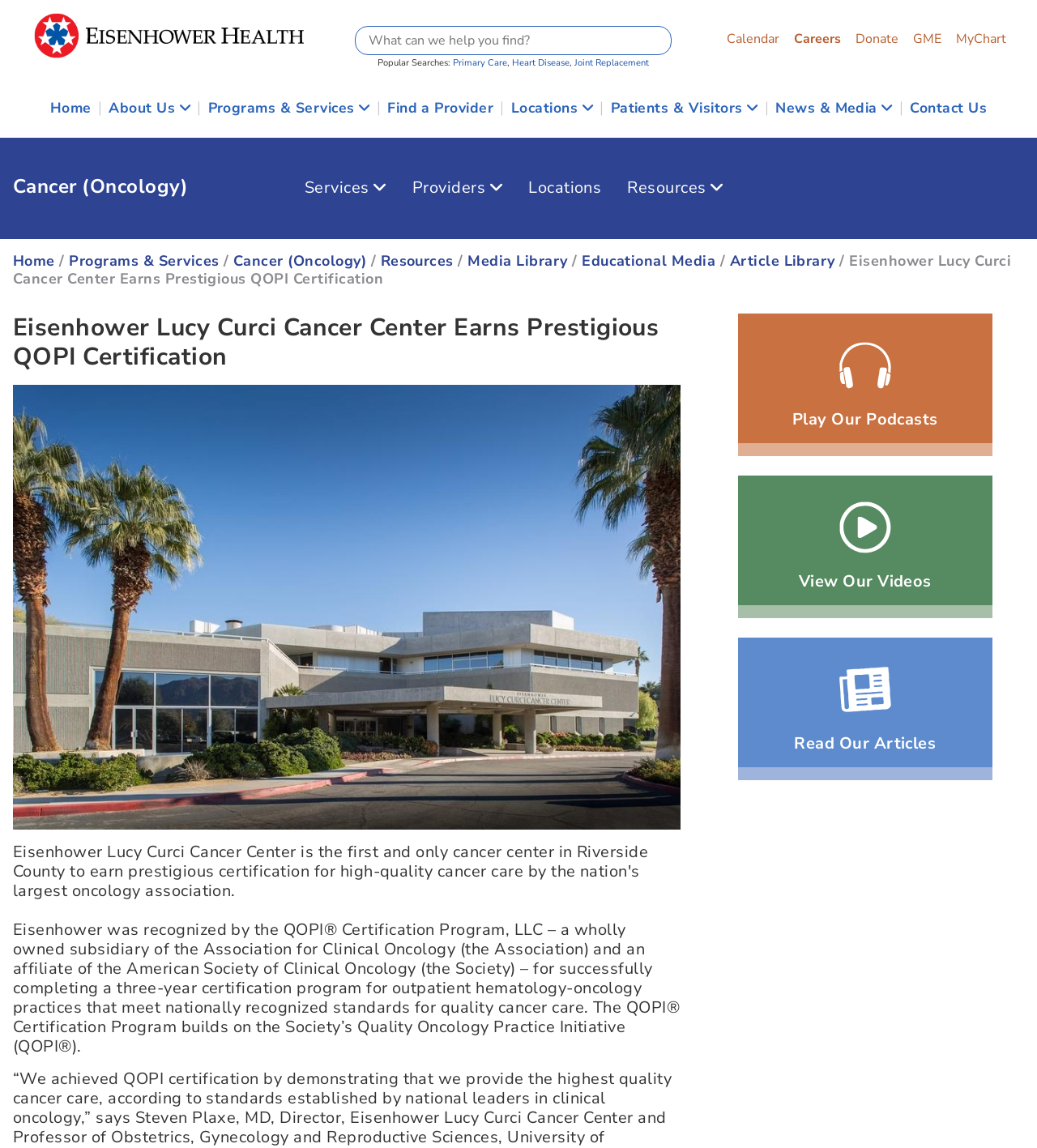Based on the element description Home, identify the bounding box coordinates for the UI element. The coordinates should be in the format (top-left x, top-left y, bottom-right x, bottom-right y) and within the 0 to 1 range.

[0.012, 0.219, 0.053, 0.236]